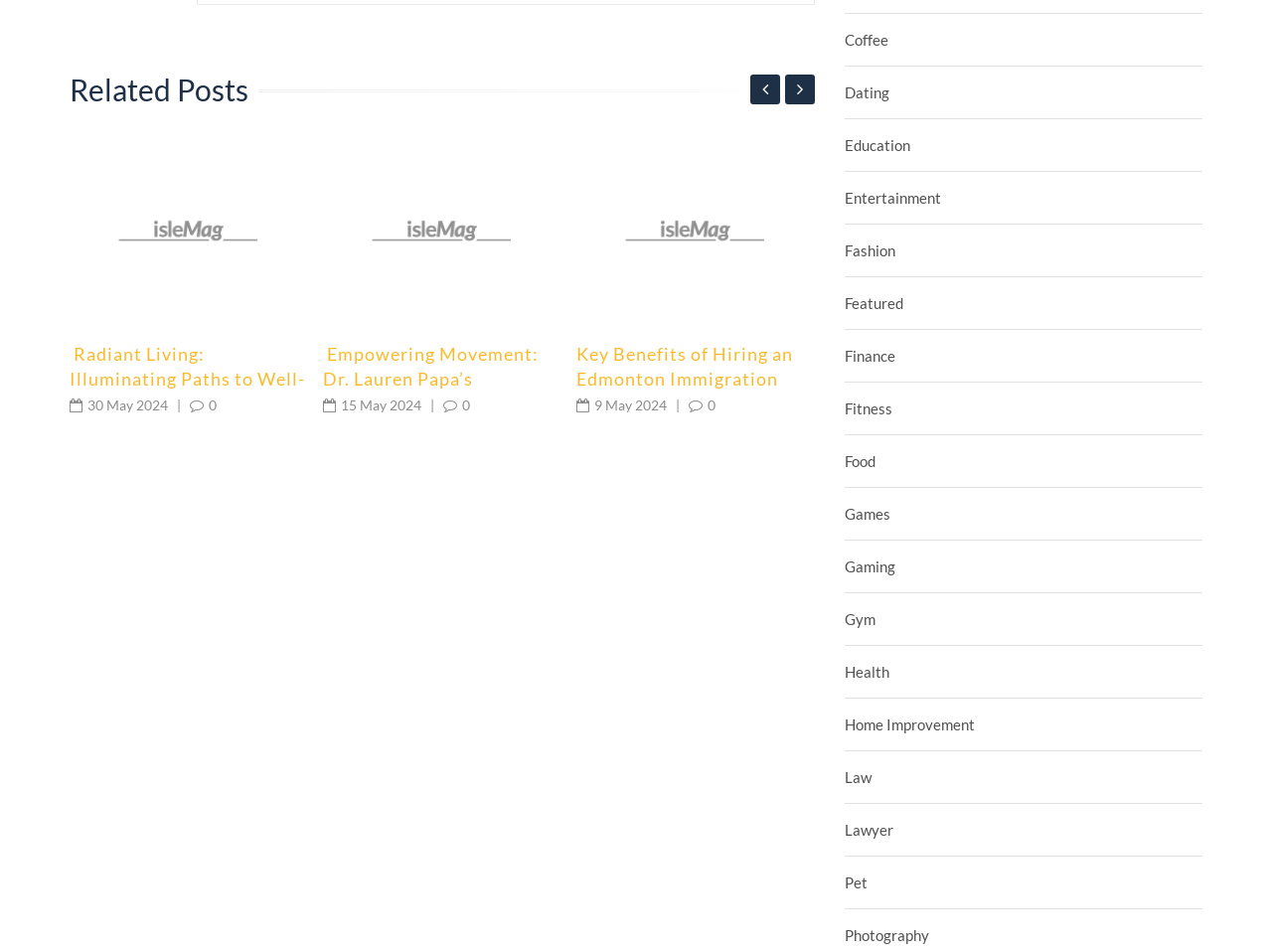Point out the bounding box coordinates of the section to click in order to follow this instruction: "Get in touch with the clinic".

None